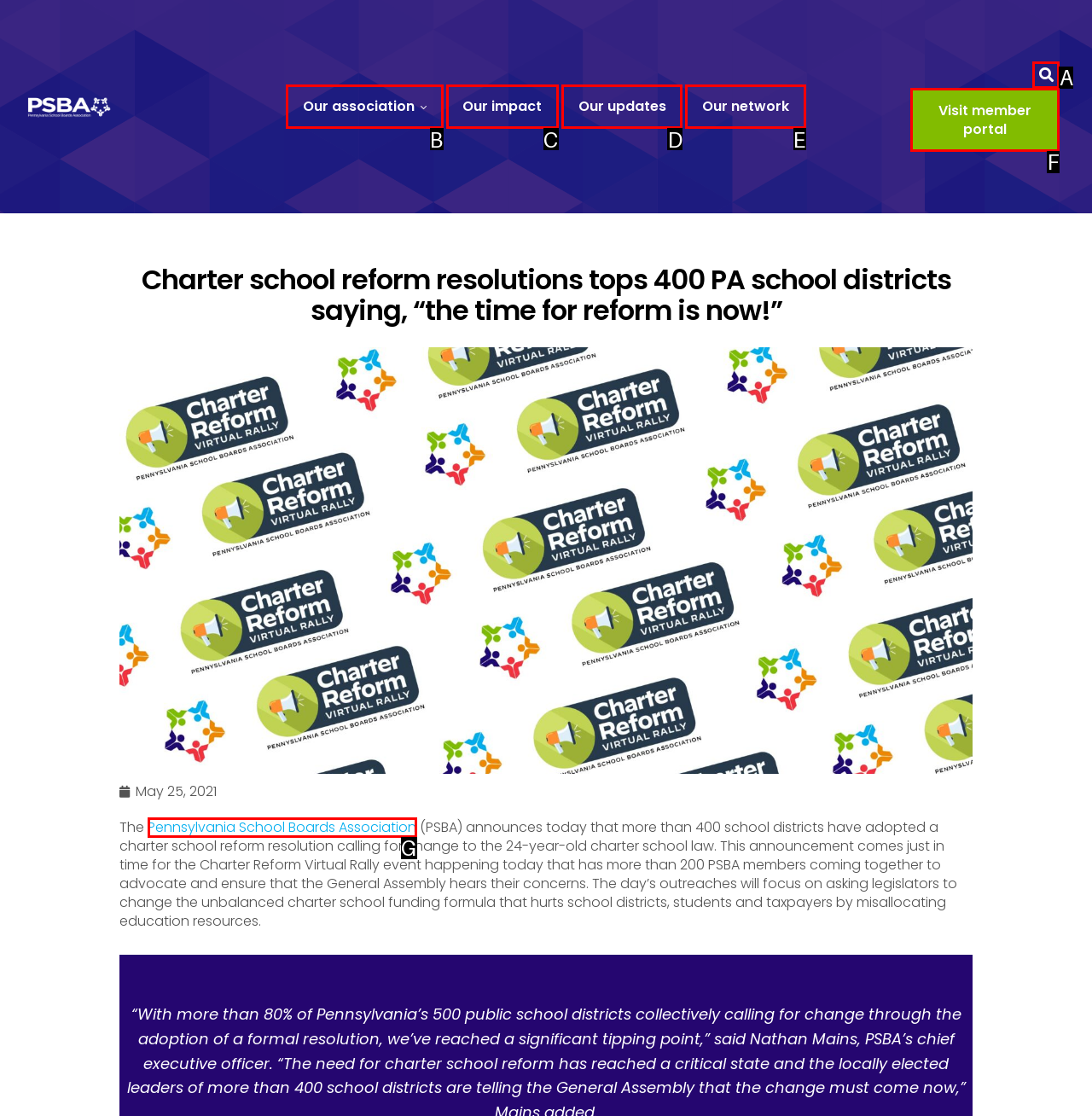Tell me which one HTML element best matches the description: Visit member portal Answer with the option's letter from the given choices directly.

F